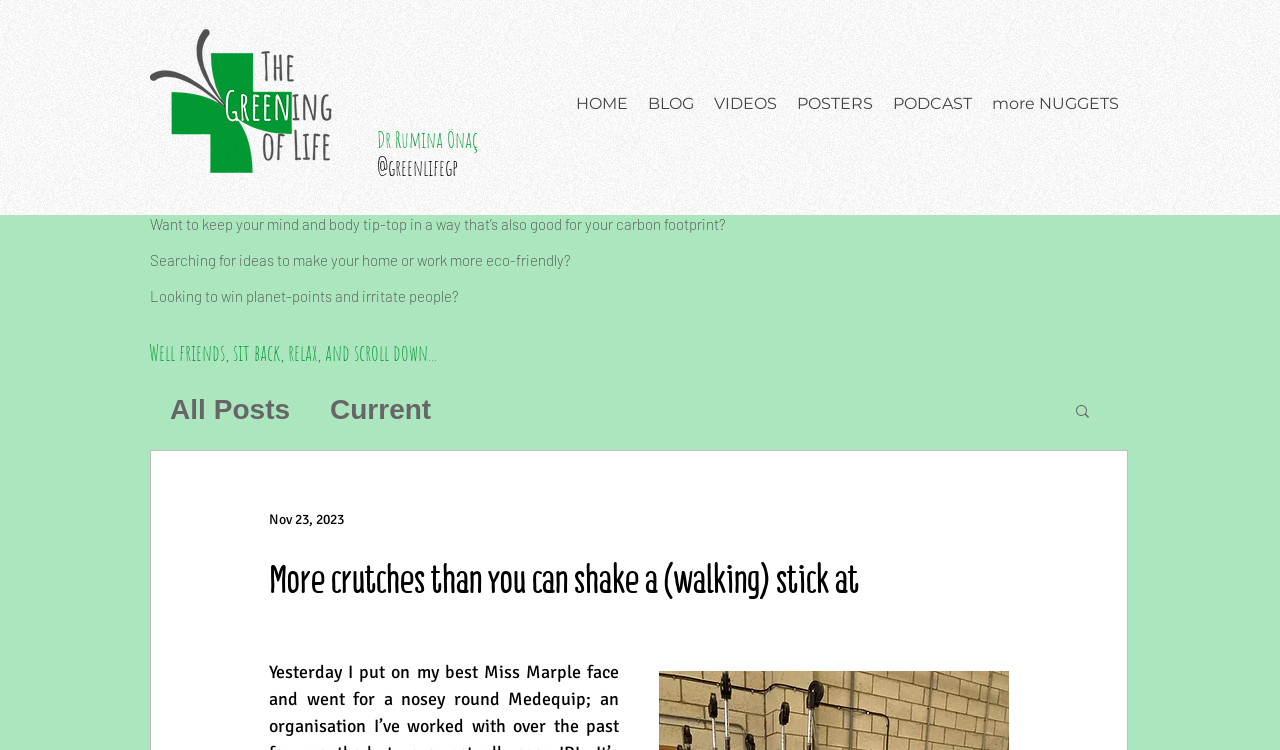Find the bounding box coordinates of the element to click in order to complete this instruction: "Read the blog post 'More crutches than you can shake a (walking) stick at'". The bounding box coordinates must be four float numbers between 0 and 1, denoted as [left, top, right, bottom].

[0.21, 0.74, 0.671, 0.805]